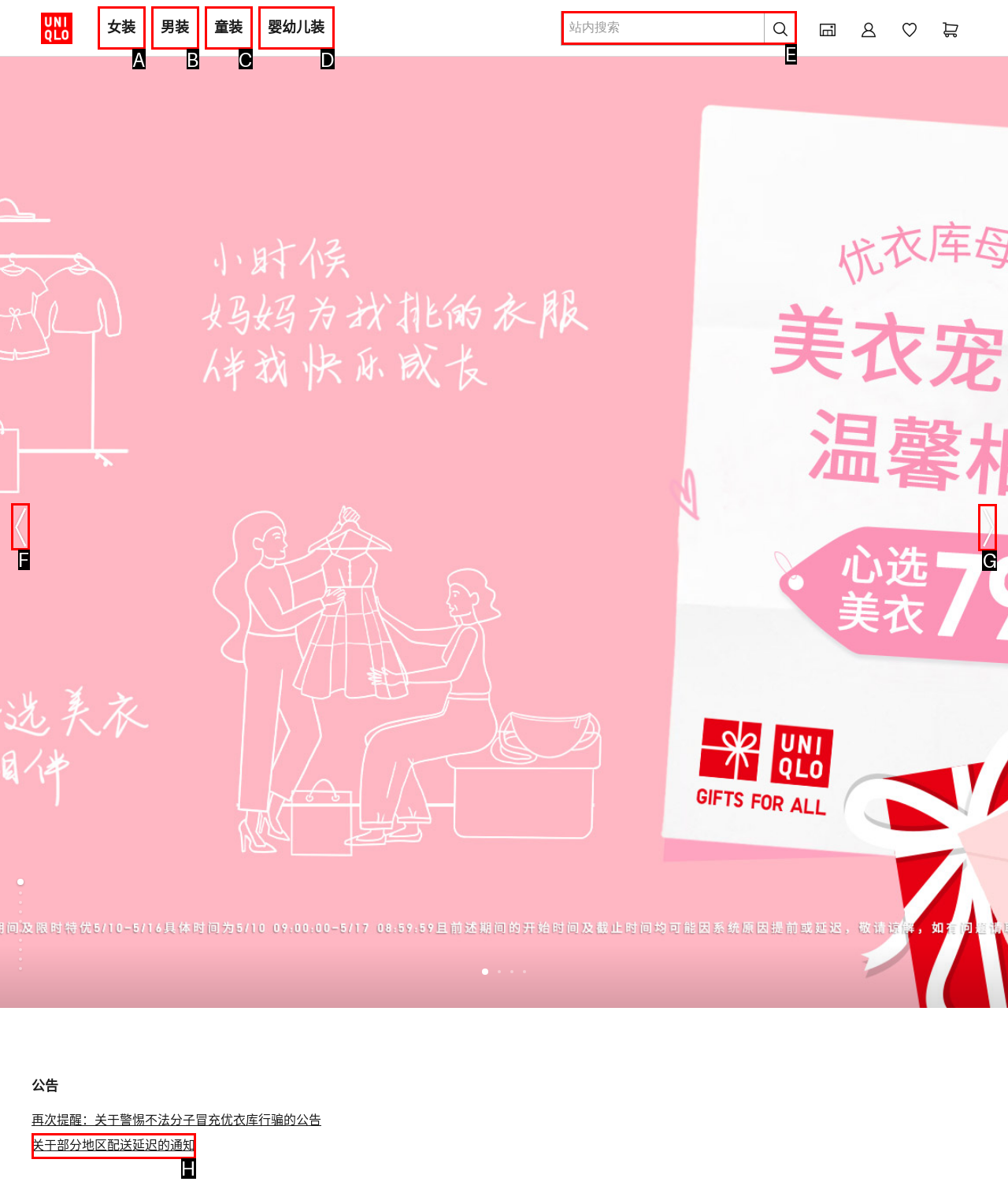Identify the letter of the option that should be selected to accomplish the following task: Go to the next slide. Provide the letter directly.

G